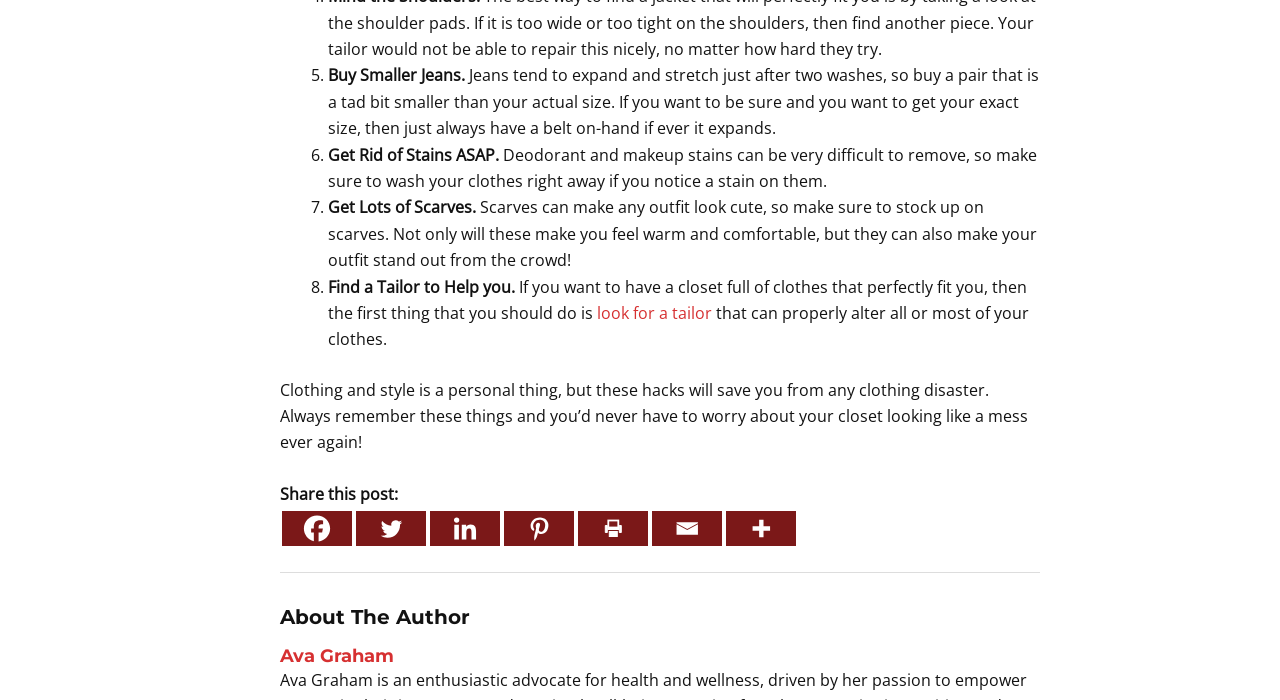Please specify the bounding box coordinates of the area that should be clicked to accomplish the following instruction: "Read more about the author Ava Graham". The coordinates should consist of four float numbers between 0 and 1, i.e., [left, top, right, bottom].

[0.219, 0.921, 0.812, 0.953]